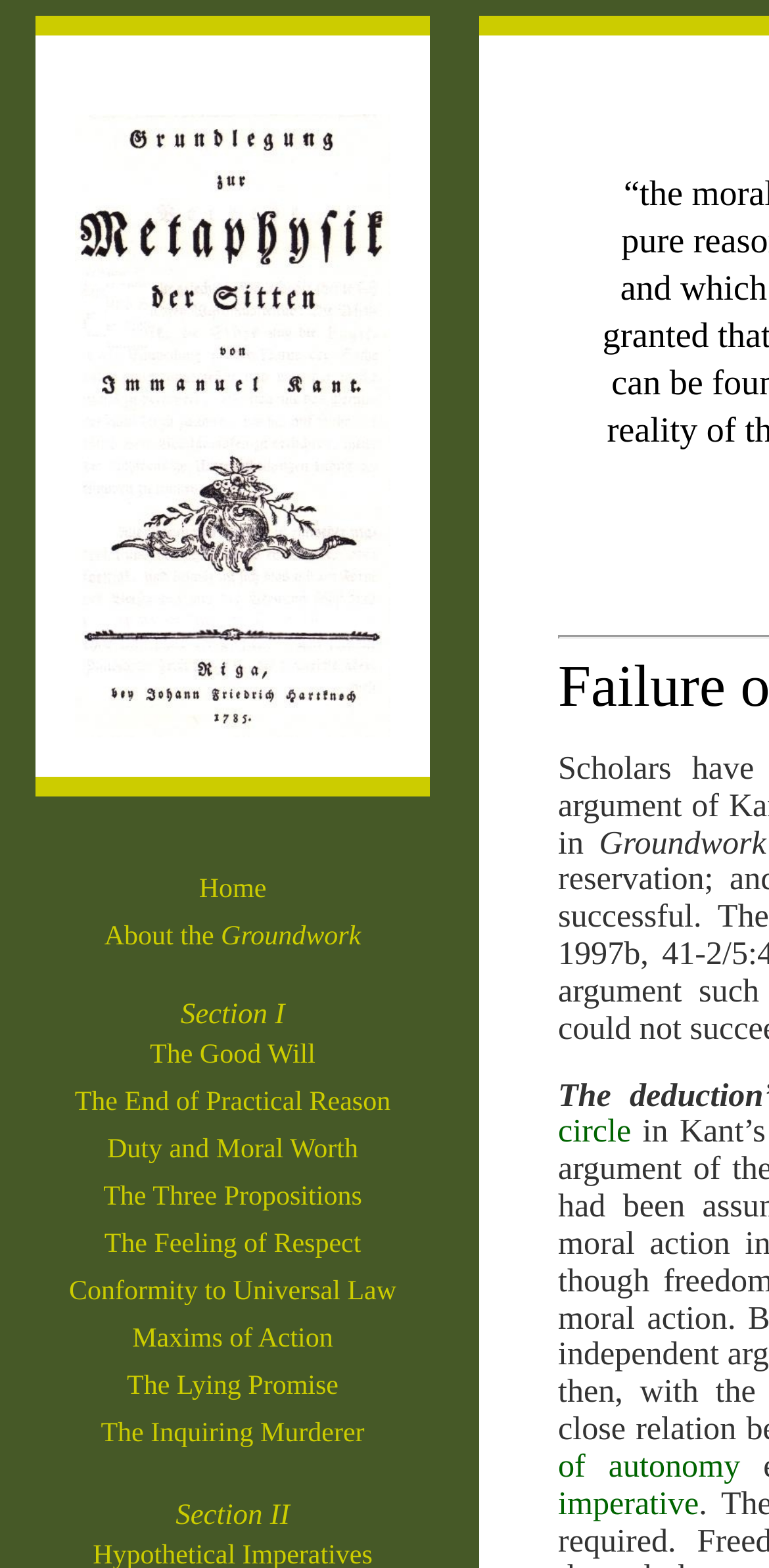Please locate the bounding box coordinates of the element's region that needs to be clicked to follow the instruction: "learn about duty and moral worth". The bounding box coordinates should be provided as four float numbers between 0 and 1, i.e., [left, top, right, bottom].

[0.139, 0.724, 0.466, 0.743]